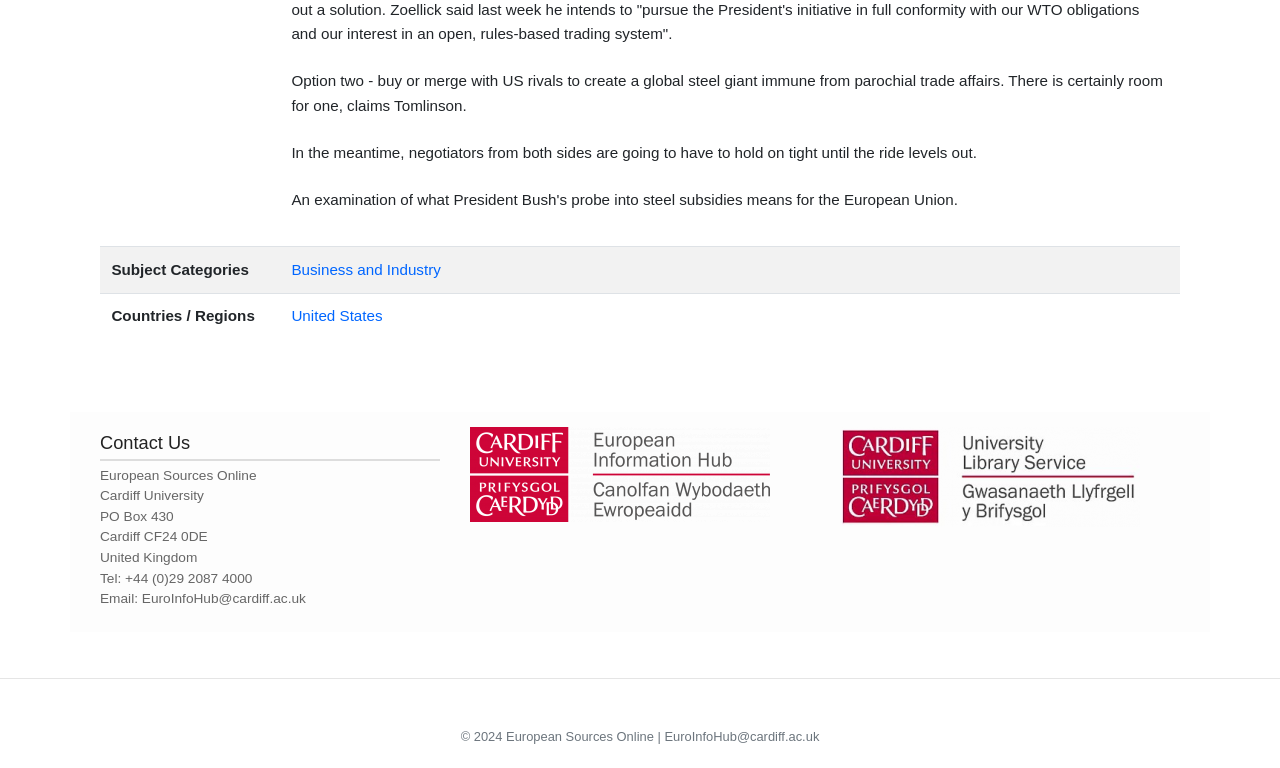How many categories are listed in the first row? Please answer the question using a single word or phrase based on the image.

1